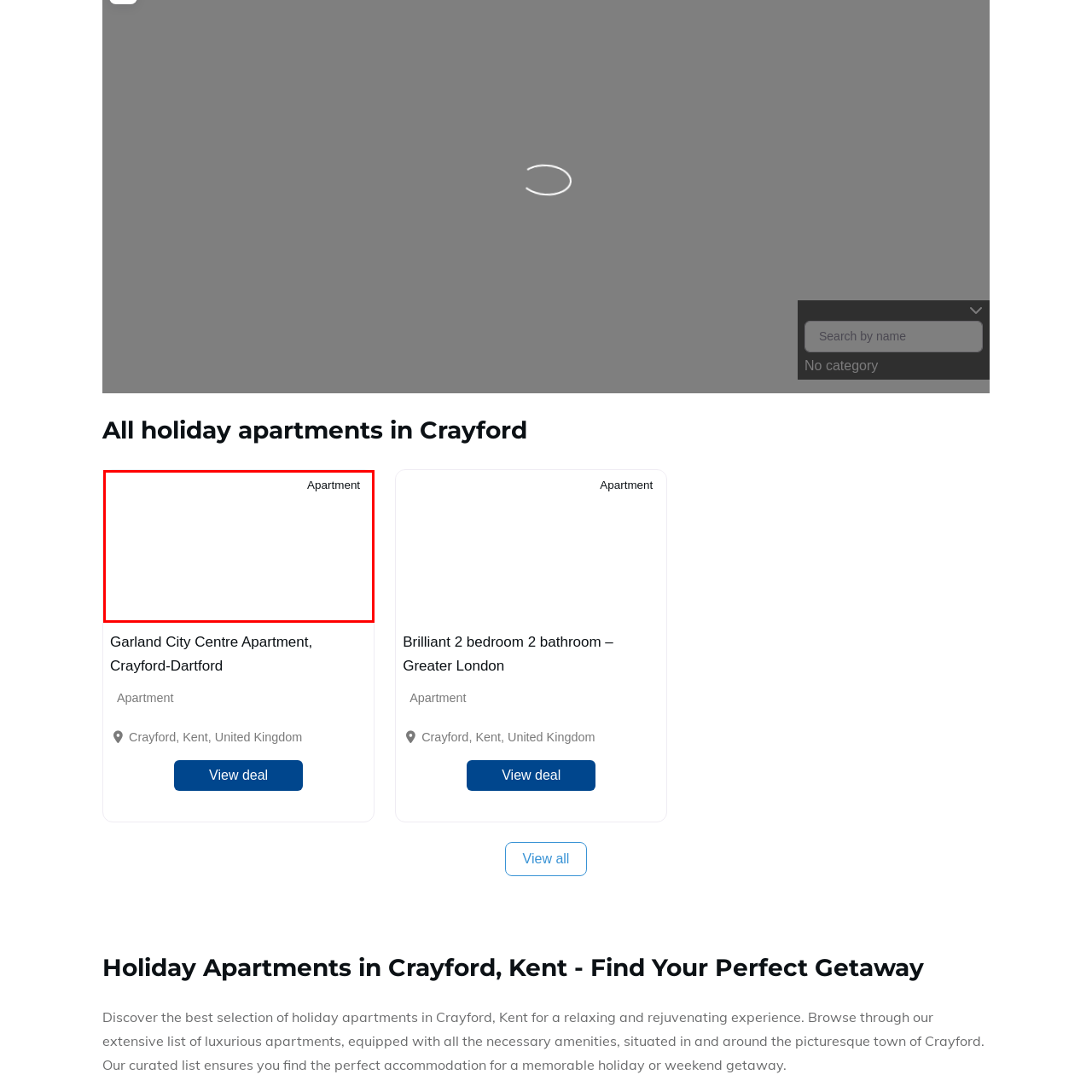What is the identifier for this listing?
Analyze the image within the red bounding box and respond to the question with a detailed answer derived from the visual content.

The specific listing is identified by the link '434552111', which is part of a larger collection of apartments available for rental in the area, indicating that this identifier is unique to this particular listing.